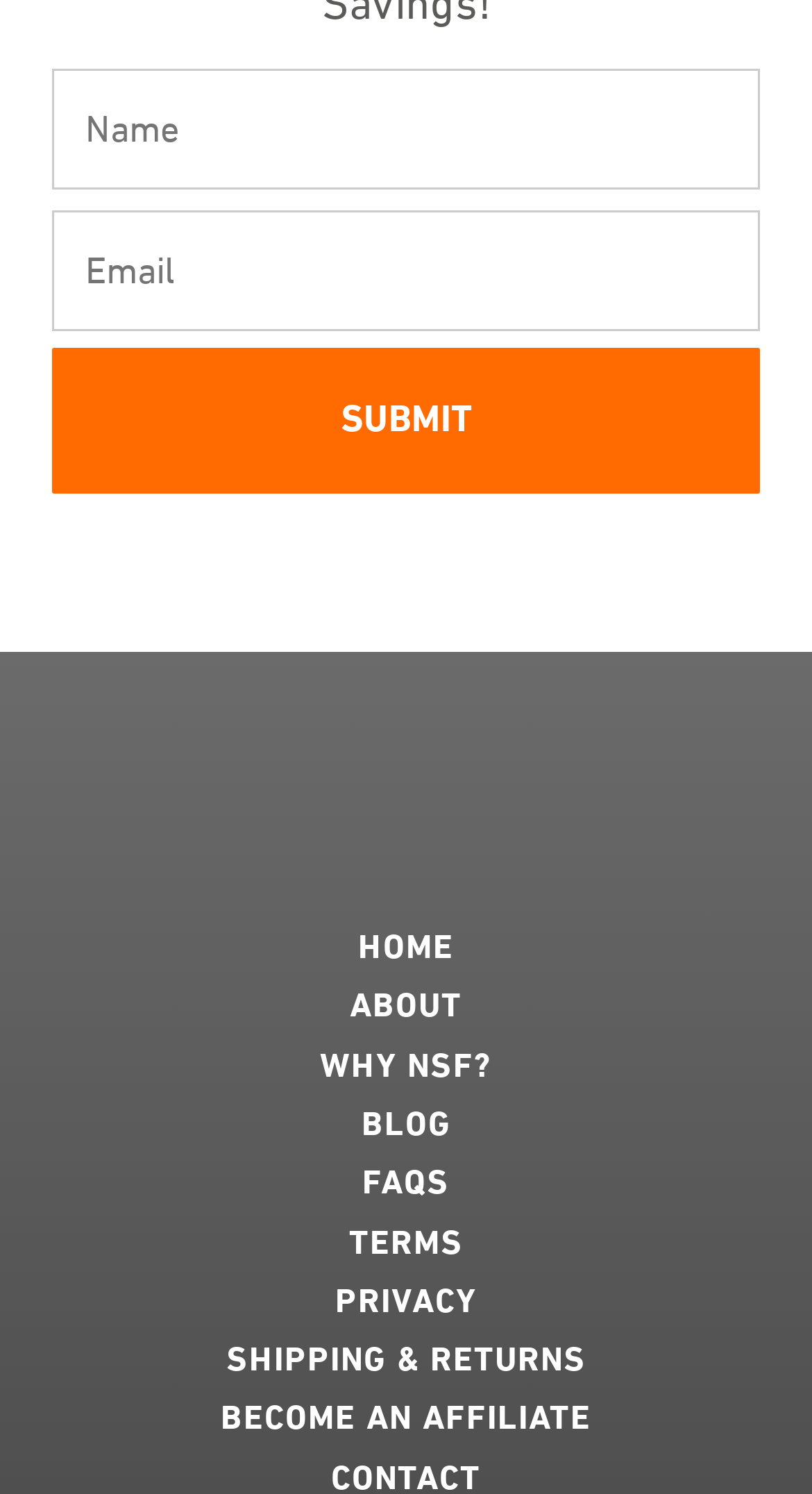Given the element description, predict the bounding box coordinates in the format (top-left x, top-left y, bottom-right x, bottom-right y). Make sure all values are between 0 and 1. Here is the element description: value="Submit"

[0.064, 0.233, 0.936, 0.331]